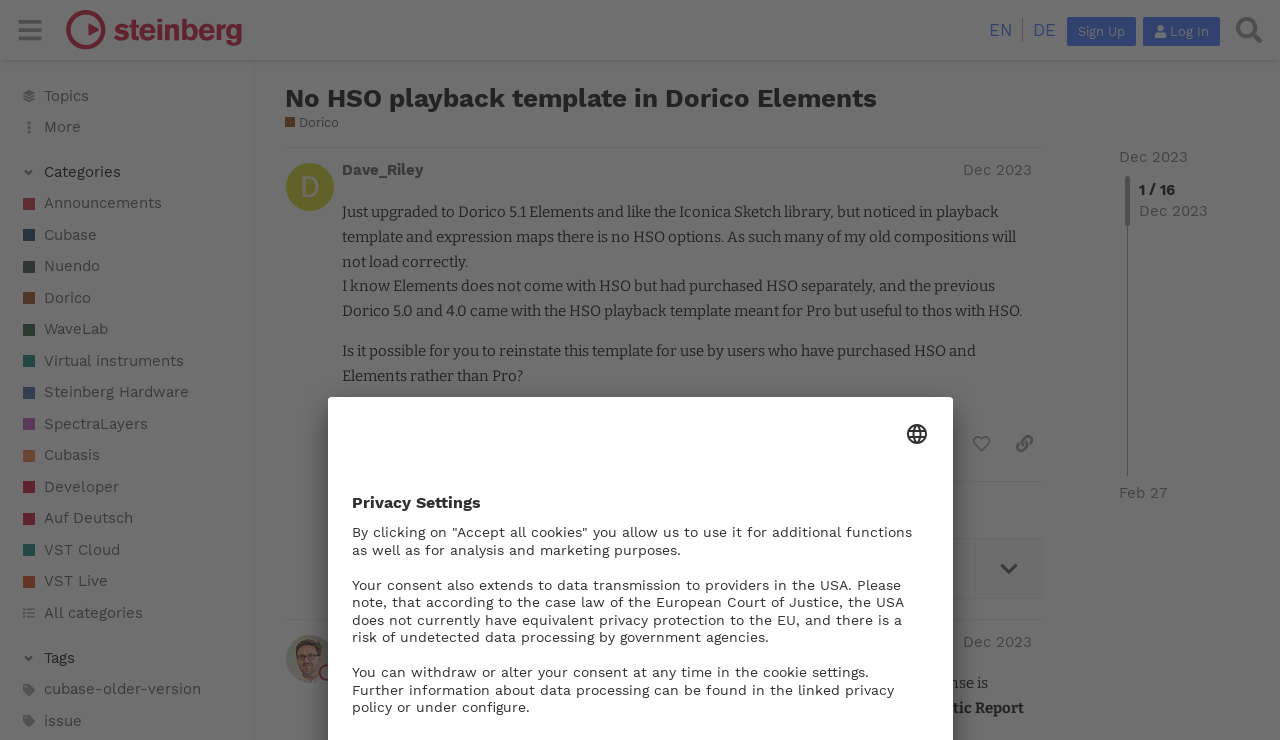Using the information in the image, could you please answer the following question in detail:
What is the date of the last reply in the topic 'No HSO playback template in Dorico Elements'?

I found the answer by looking at the link element with the text 'Feb 27' near the topic title 'No HSO playback template in Dorico Elements', which indicates the date of the last reply in the topic.